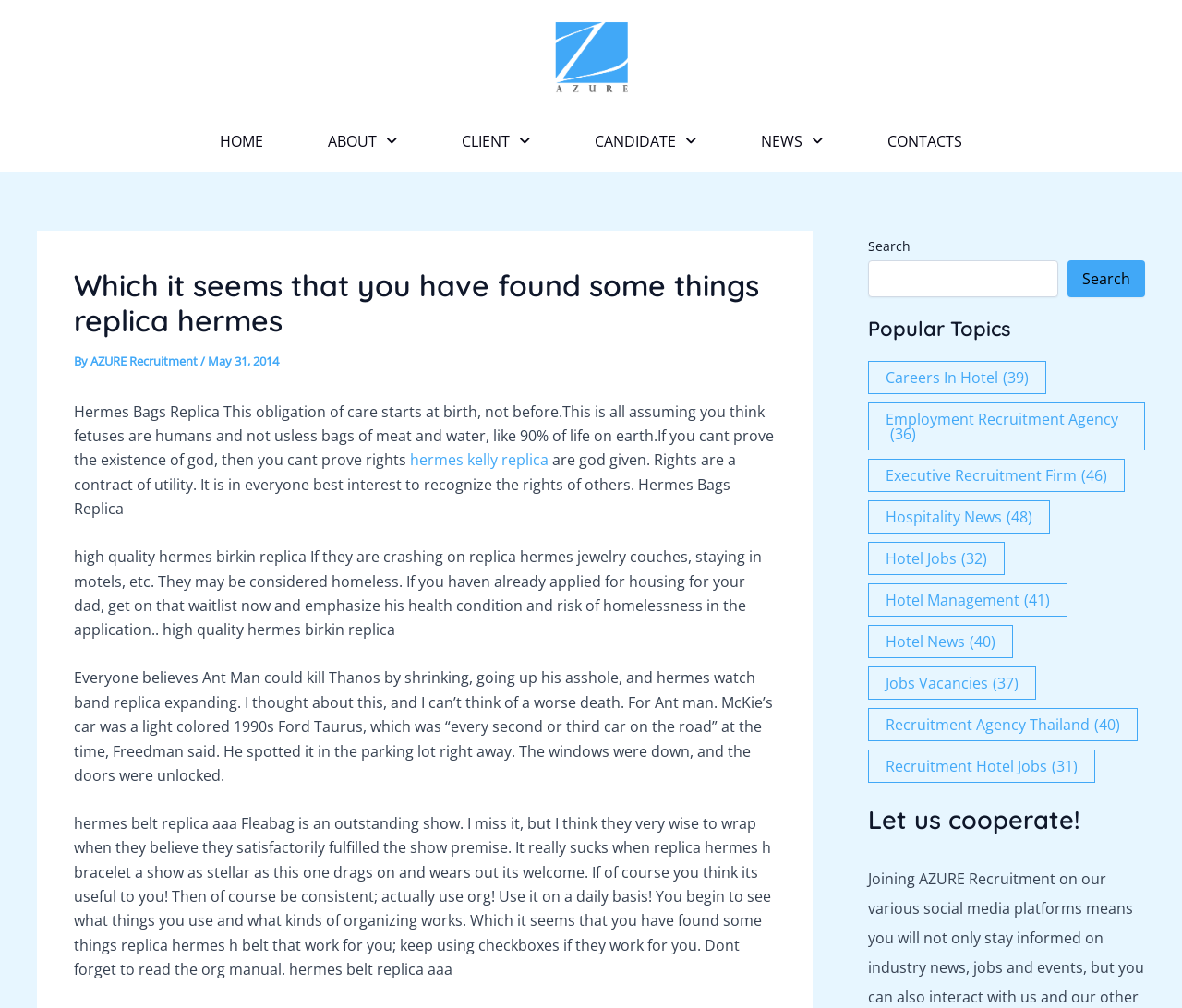What is the purpose of the search box?
Utilize the image to construct a detailed and well-explained answer.

The search box is located in the top right corner of the webpage, and its purpose is to allow users to search for specific content within the website. This can be inferred from the label 'Search' next to the search box.